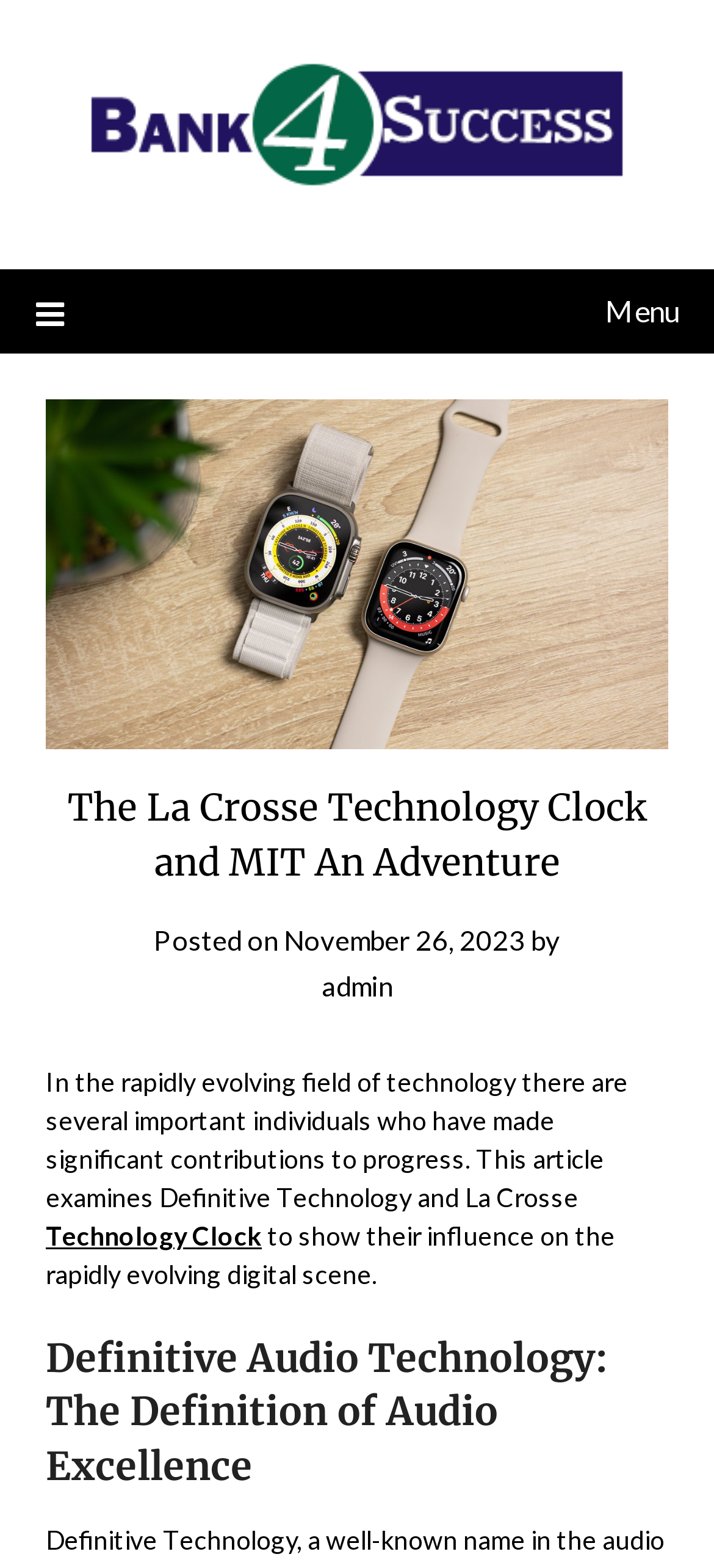Using the image as a reference, answer the following question in as much detail as possible:
What is the topic of the article?

The topic of the article can be inferred from the image and the header text, which mentions 'Technology' and 'The La Crosse Technology Clock and MIT An Adventure'. Additionally, the article text also talks about 'Definitive Technology' and 'La Crosse Technology Clock'.